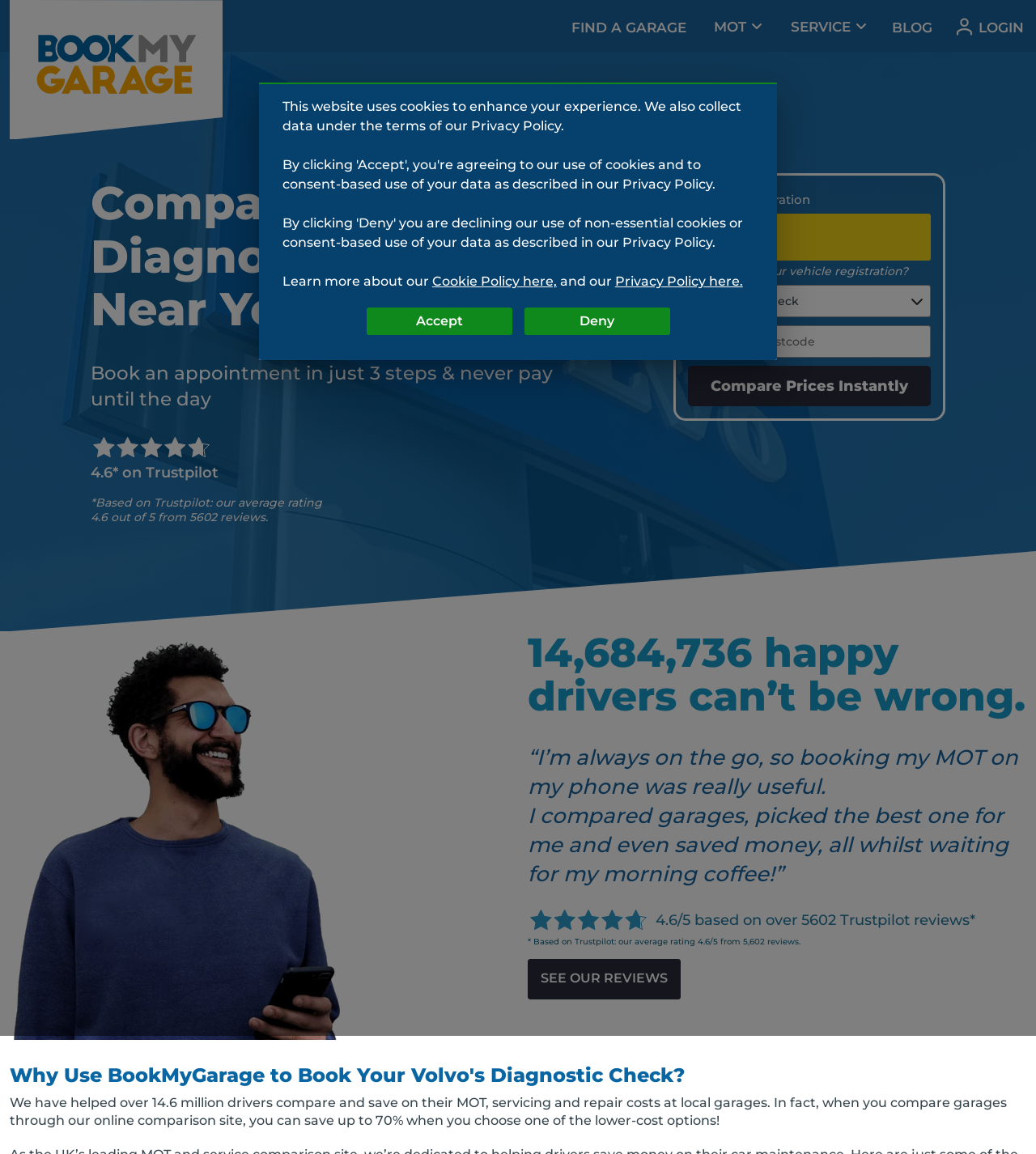Please answer the following question using a single word or phrase: What is the average rating of this service on Trustpilot?

4.6 out of 5